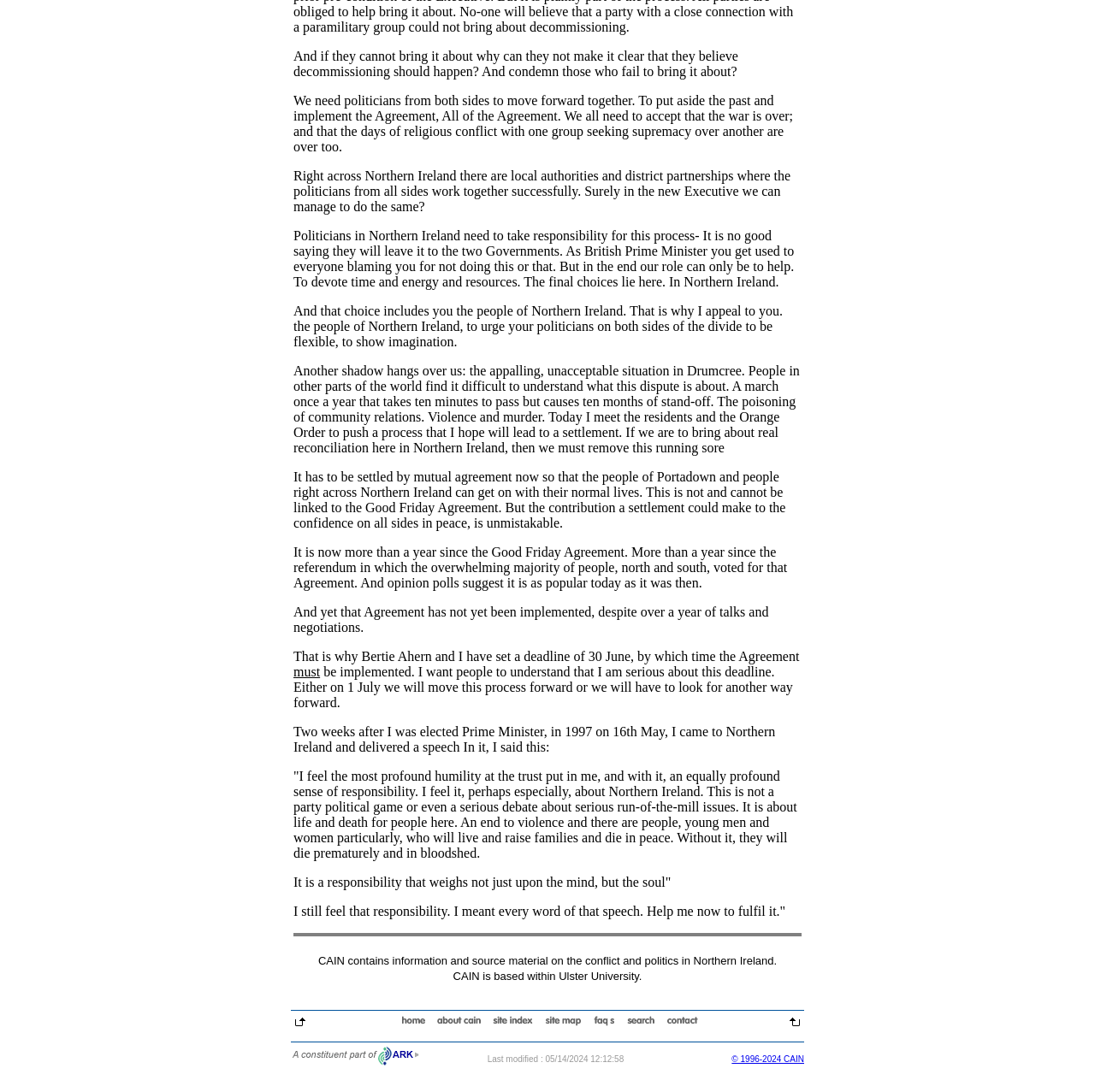Please identify the bounding box coordinates of the element's region that I should click in order to complete the following instruction: "view Contact Details". The bounding box coordinates consist of four float numbers between 0 and 1, i.e., [left, top, right, bottom].

[0.604, 0.93, 0.639, 0.943]